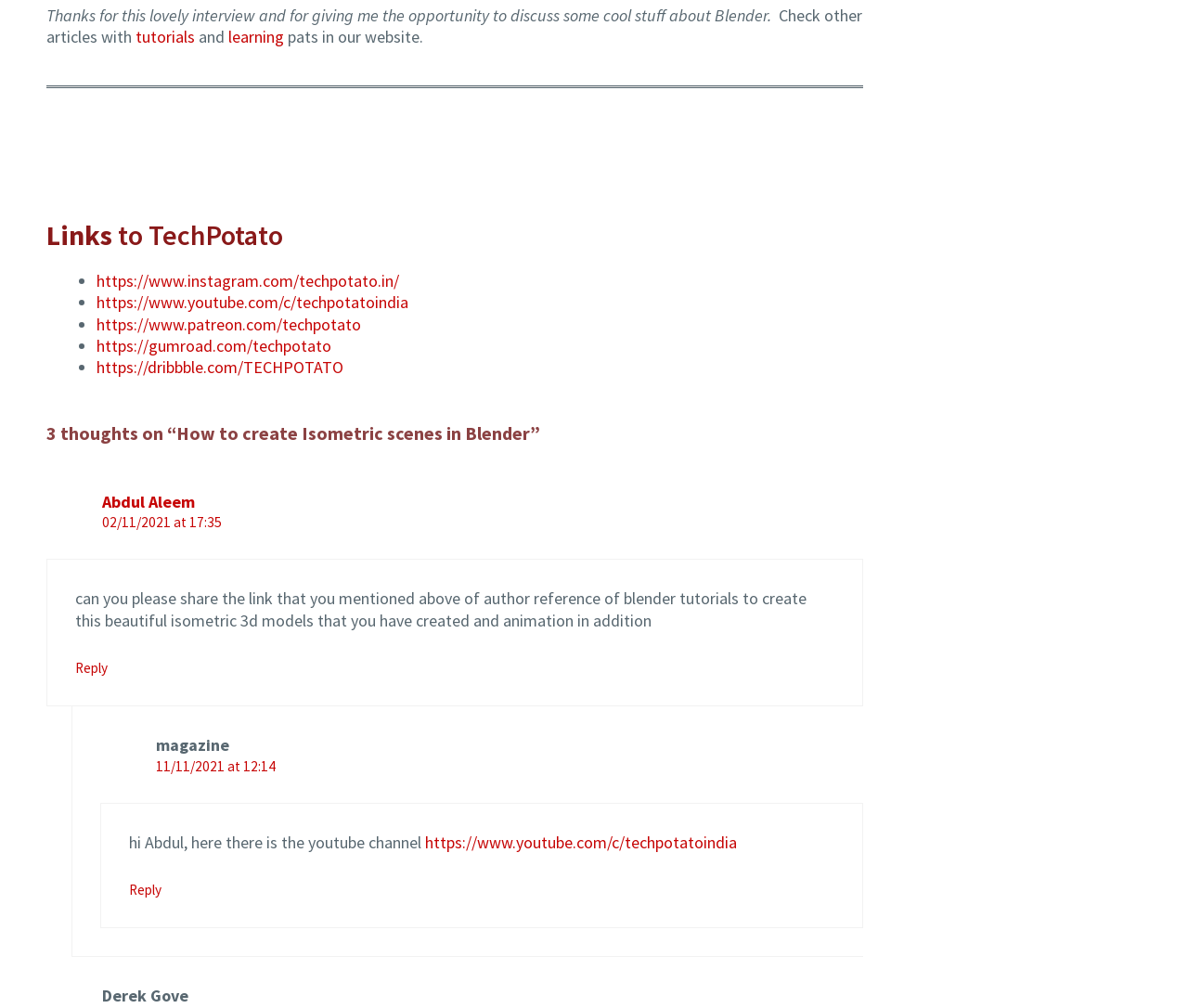Please determine the bounding box coordinates for the element that should be clicked to follow these instructions: "Visit the Instagram page of TechPotato".

[0.081, 0.268, 0.336, 0.289]